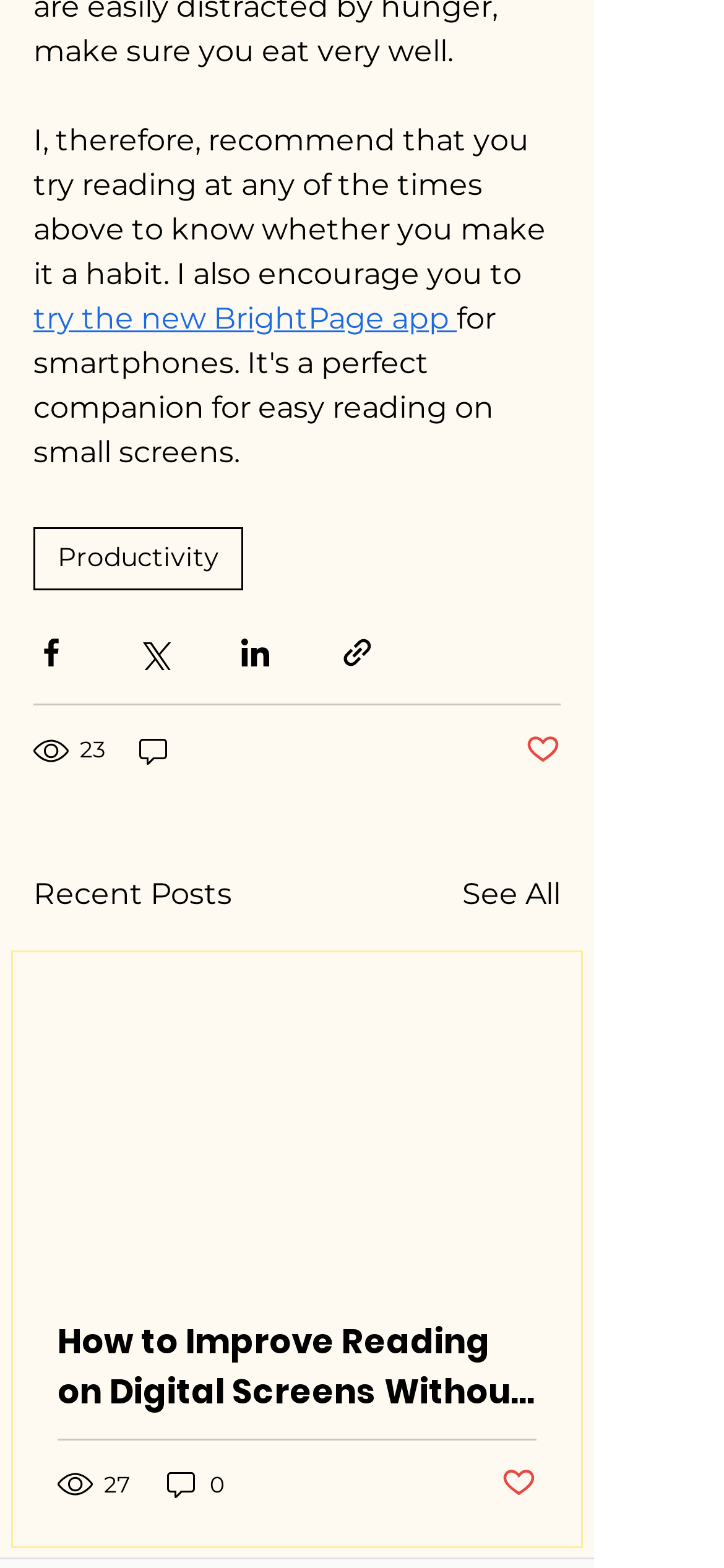Find the bounding box coordinates of the clickable region needed to perform the following instruction: "Click on the 'WAWA' link". The coordinates should be provided as four float numbers between 0 and 1, i.e., [left, top, right, bottom].

None